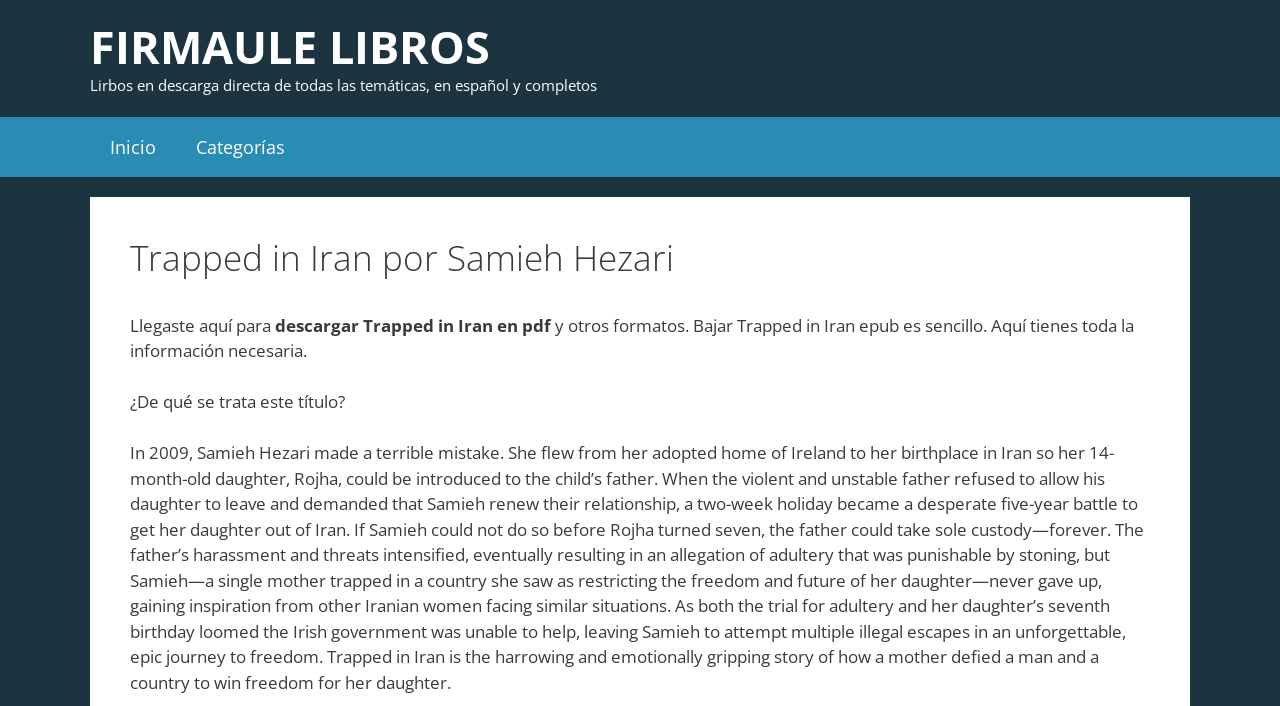What is the name of the book being described?
Examine the screenshot and reply with a single word or phrase.

Trapped in Iran